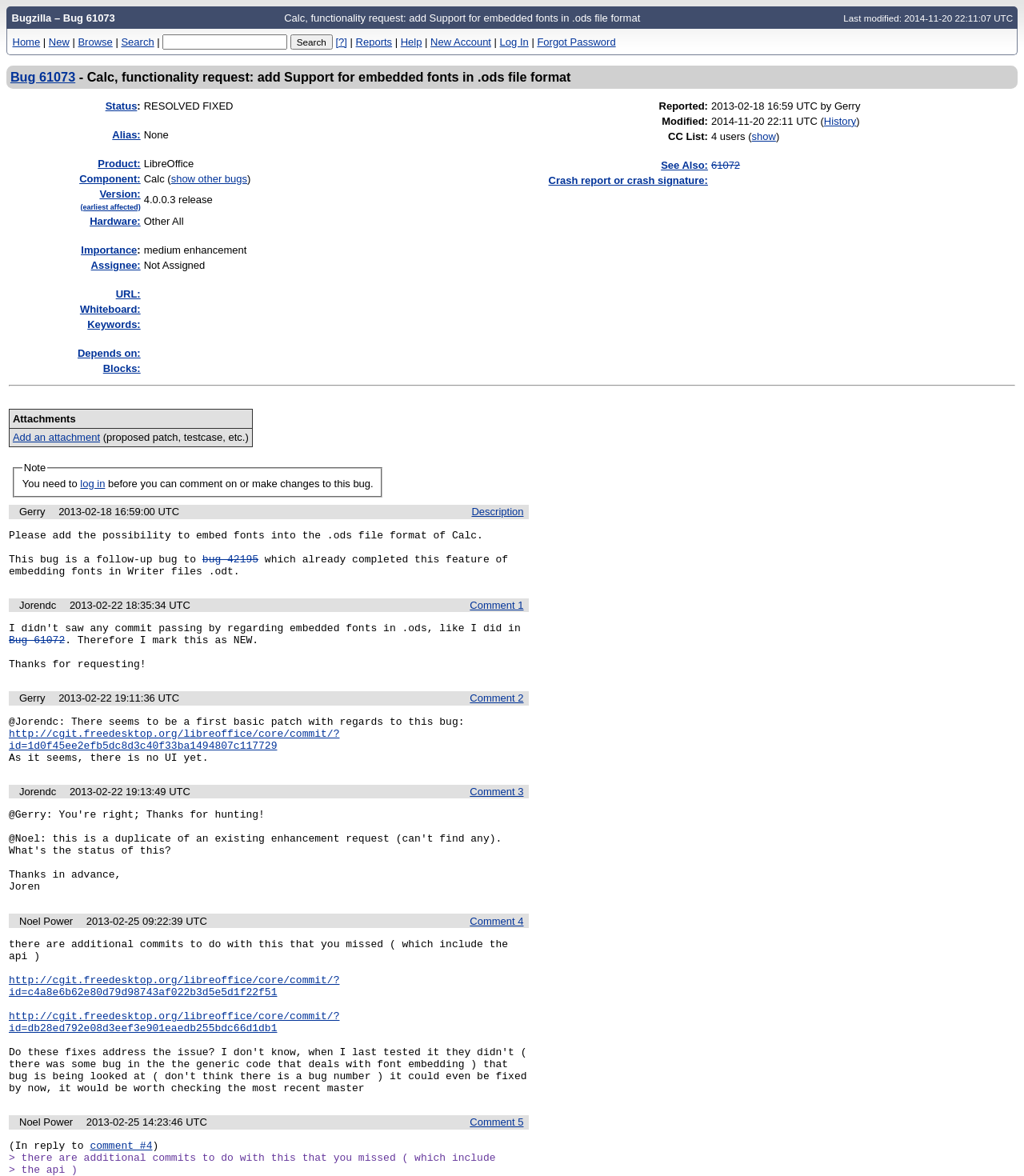What is the product associated with bug 61073?
Provide a short answer using one word or a brief phrase based on the image.

LibreOffice